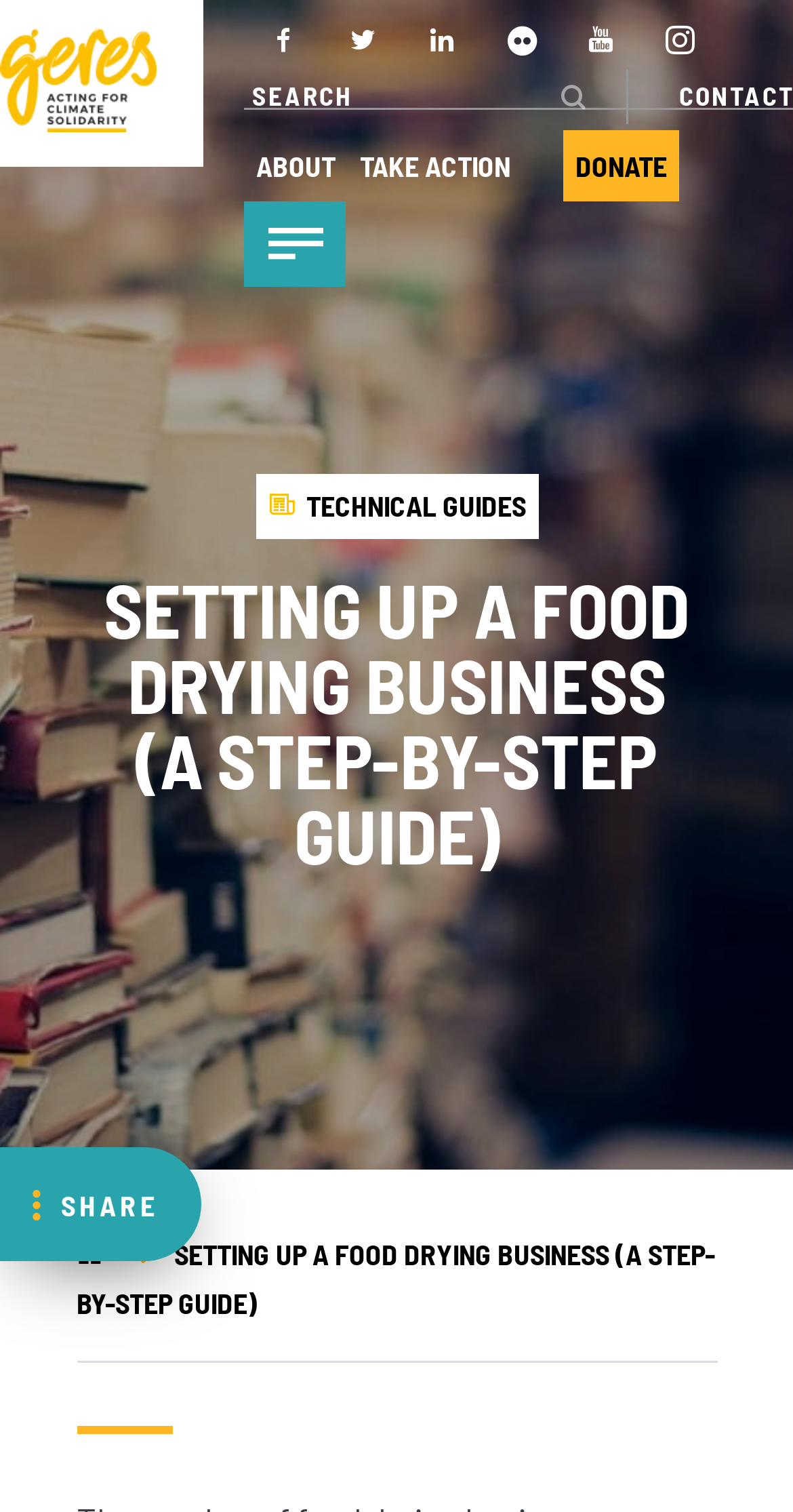Please locate the UI element described by "Who we are" and provide its bounding box coordinates.

[0.153, 0.295, 0.847, 0.326]